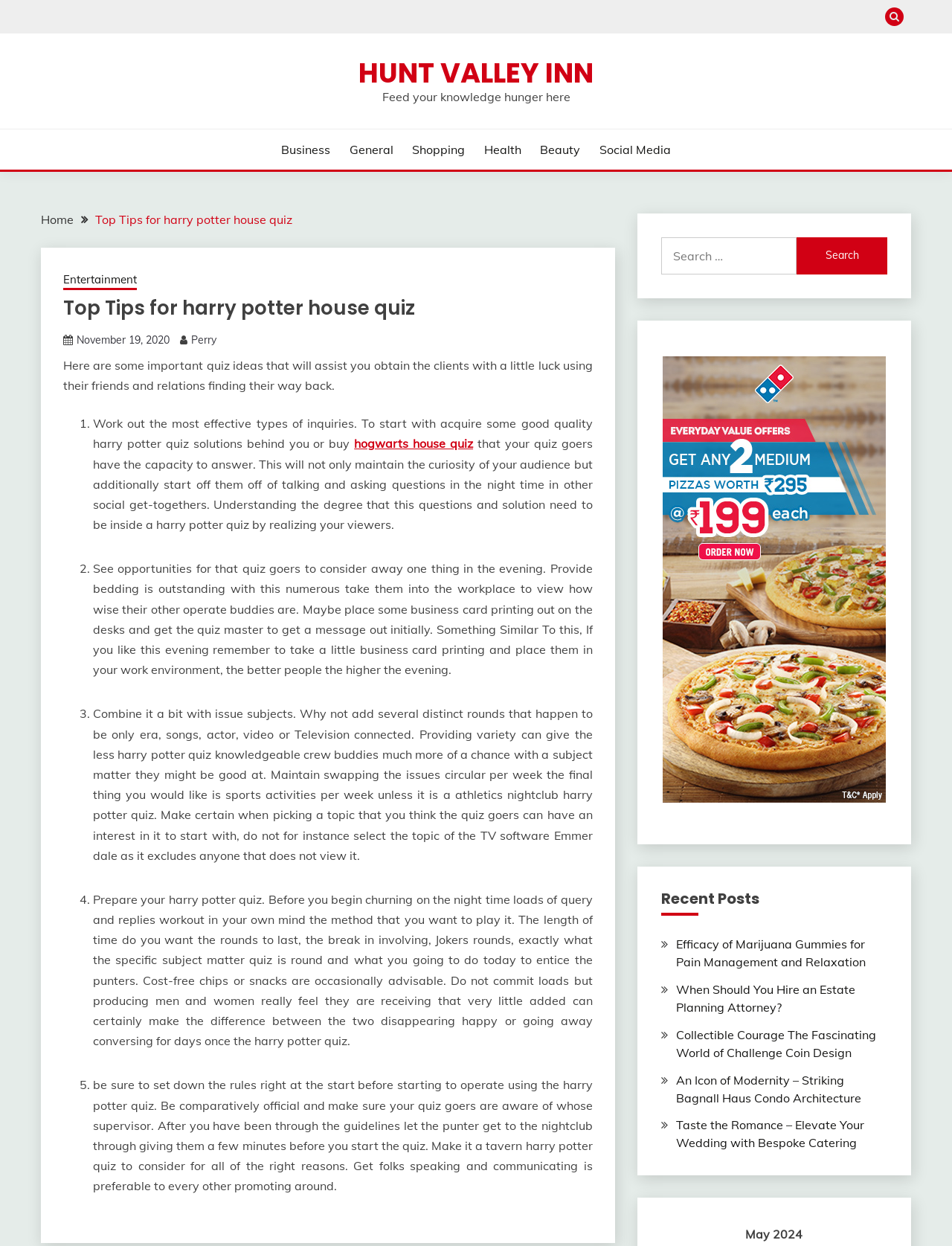Please determine the bounding box coordinates of the clickable area required to carry out the following instruction: "Click the Home link". The coordinates must be four float numbers between 0 and 1, represented as [left, top, right, bottom].

[0.043, 0.17, 0.077, 0.182]